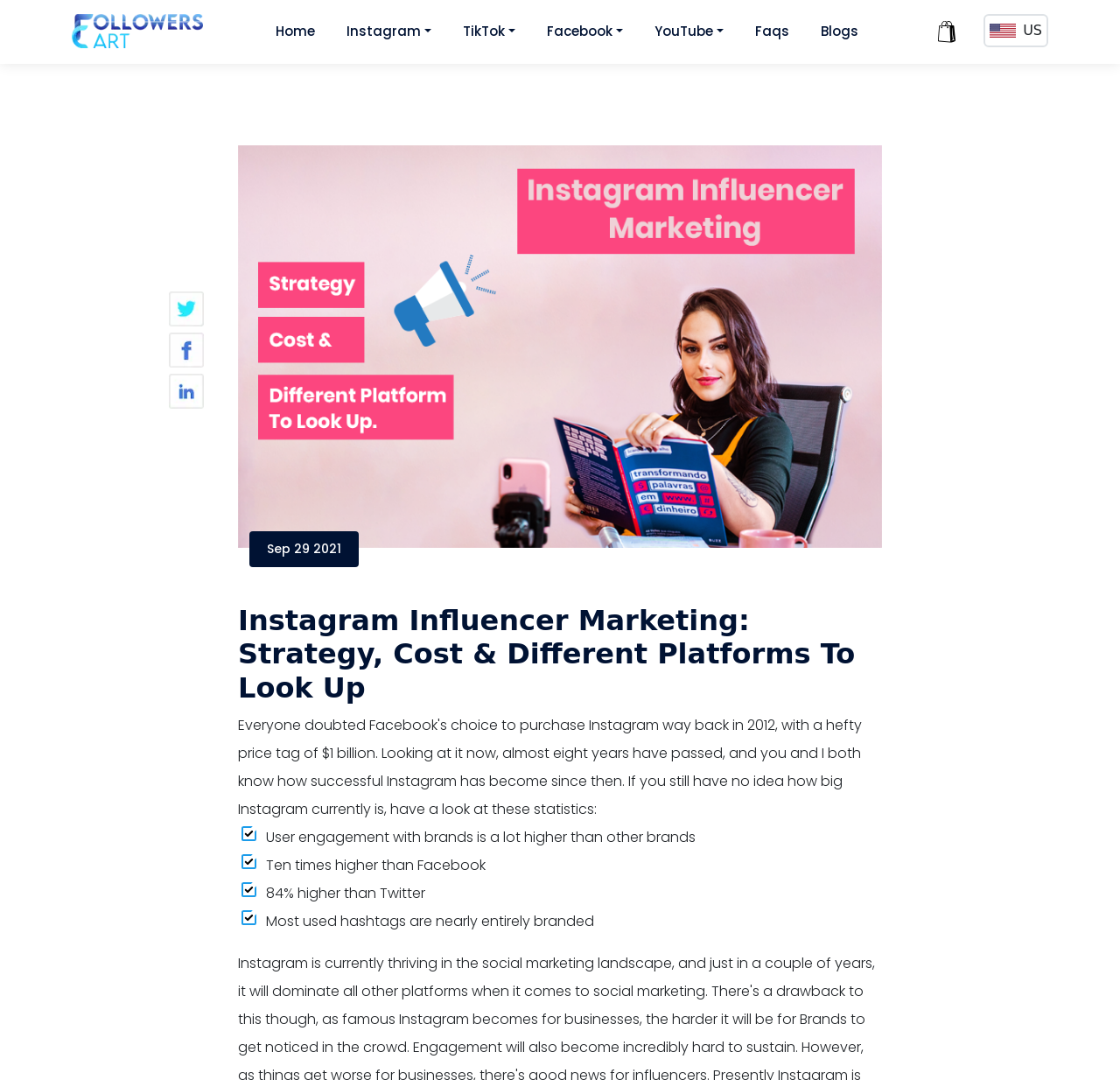Given the element description TikTok, predict the bounding box coordinates for the UI element in the webpage screenshot. The format should be (top-left x, top-left y, bottom-right x, bottom-right y), and the values should be between 0 and 1.

[0.407, 0.014, 0.466, 0.045]